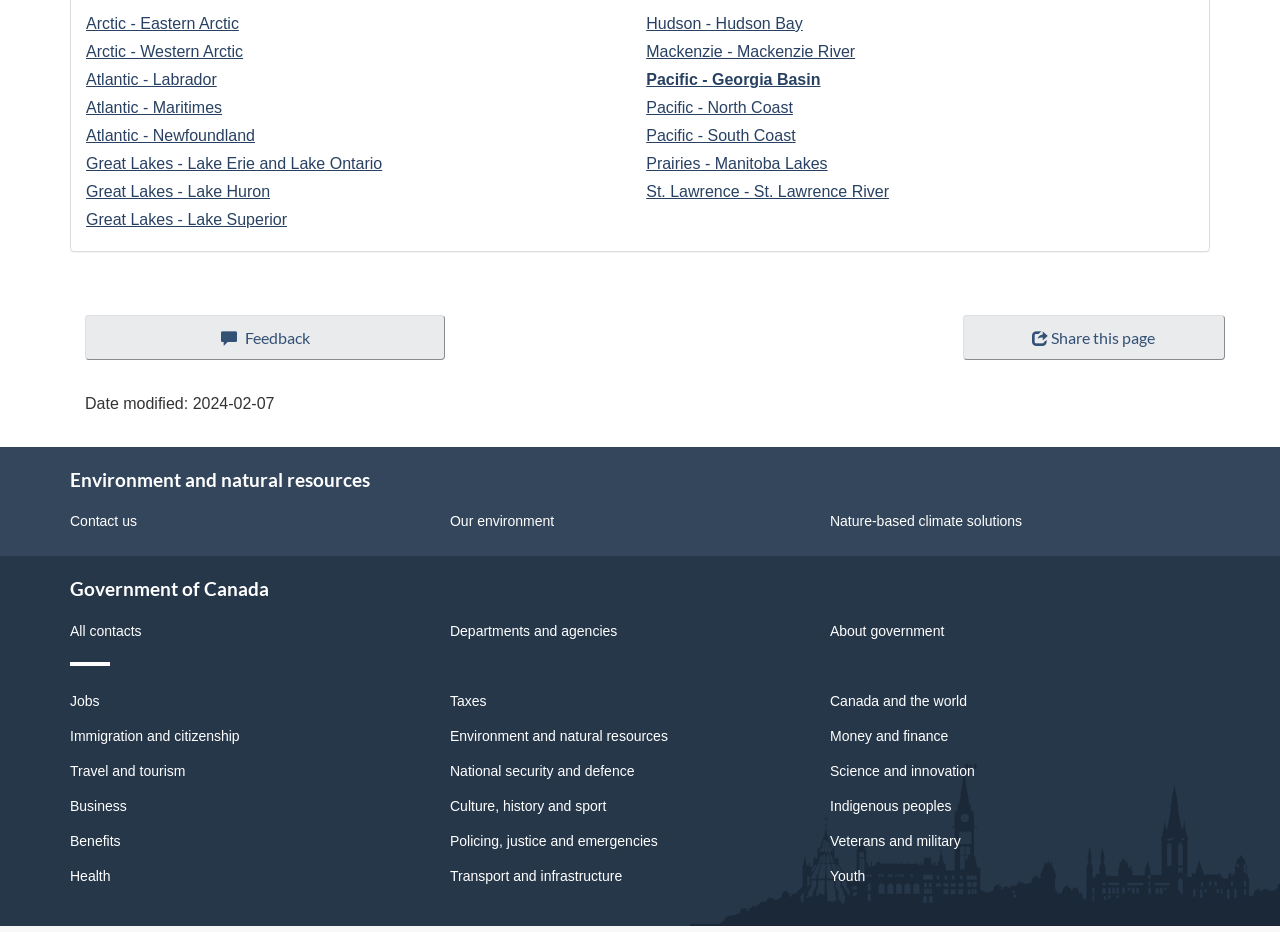How many links are there in the 'Environment and natural resources' section?
Based on the screenshot, answer the question with a single word or phrase.

3